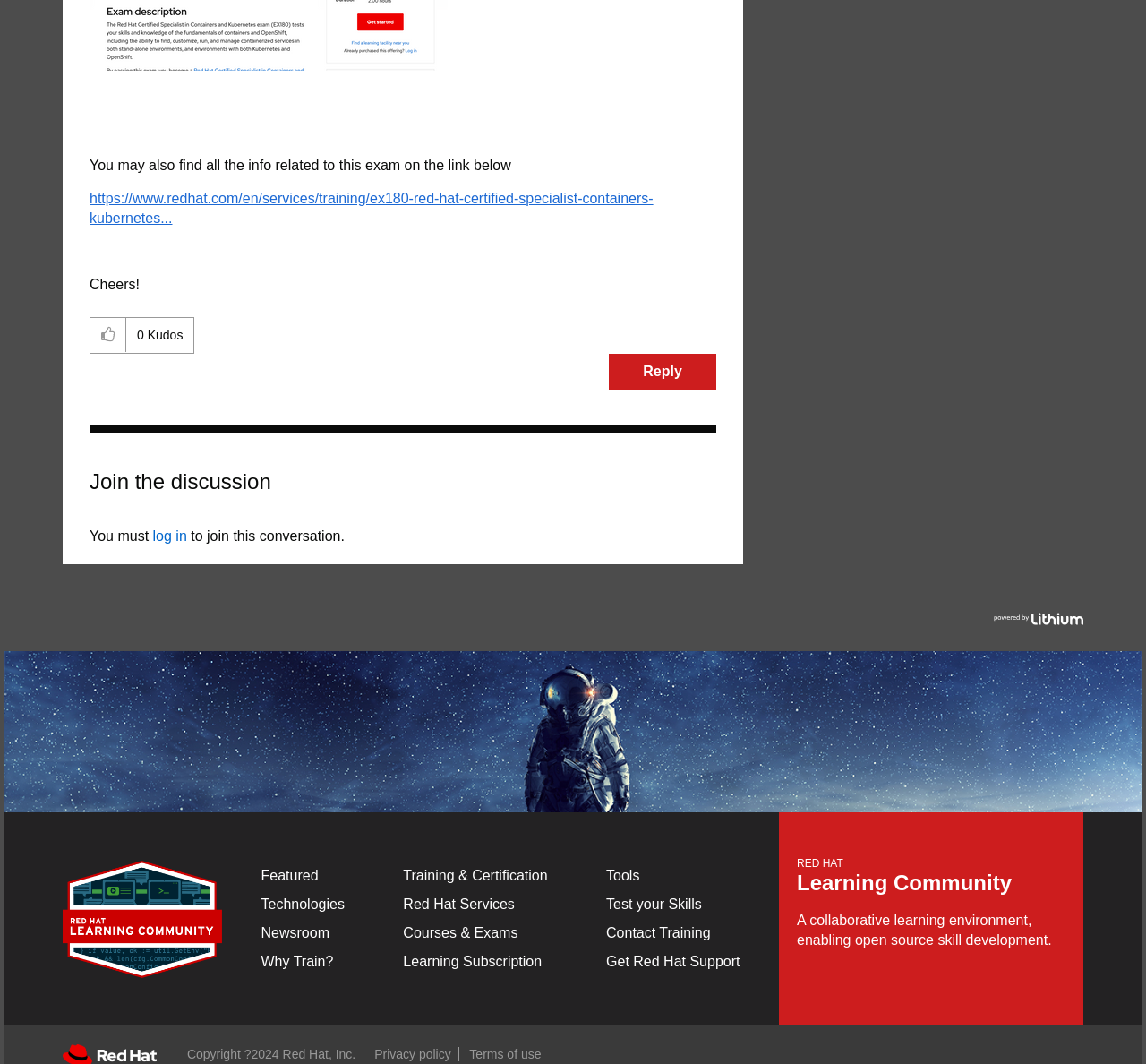What is the topic of the featured section? Analyze the screenshot and reply with just one word or a short phrase.

Technologies